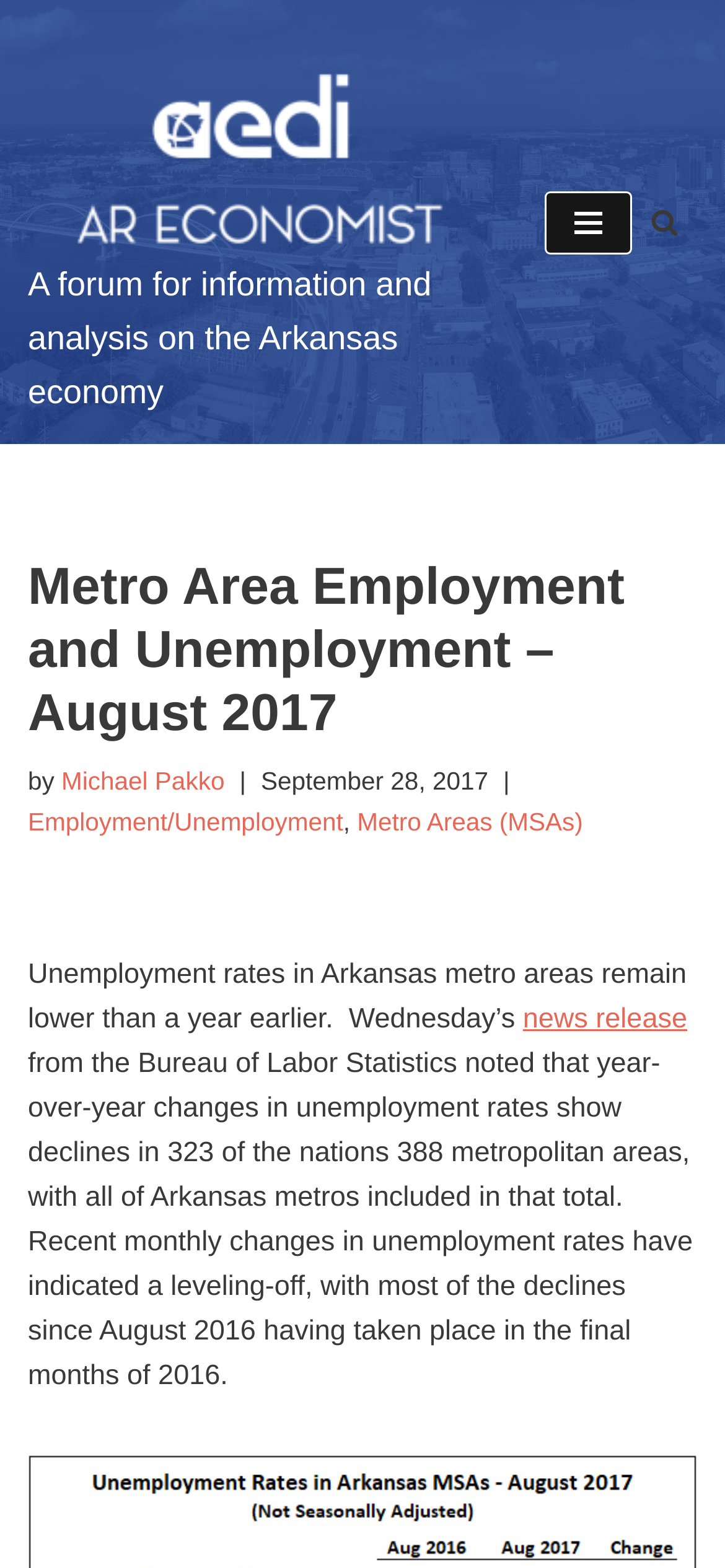Who wrote the article?
Refer to the screenshot and deliver a thorough answer to the question presented.

The author of the article can be found by looking at the text next to the 'by' keyword, which is 'Michael Pakko'.